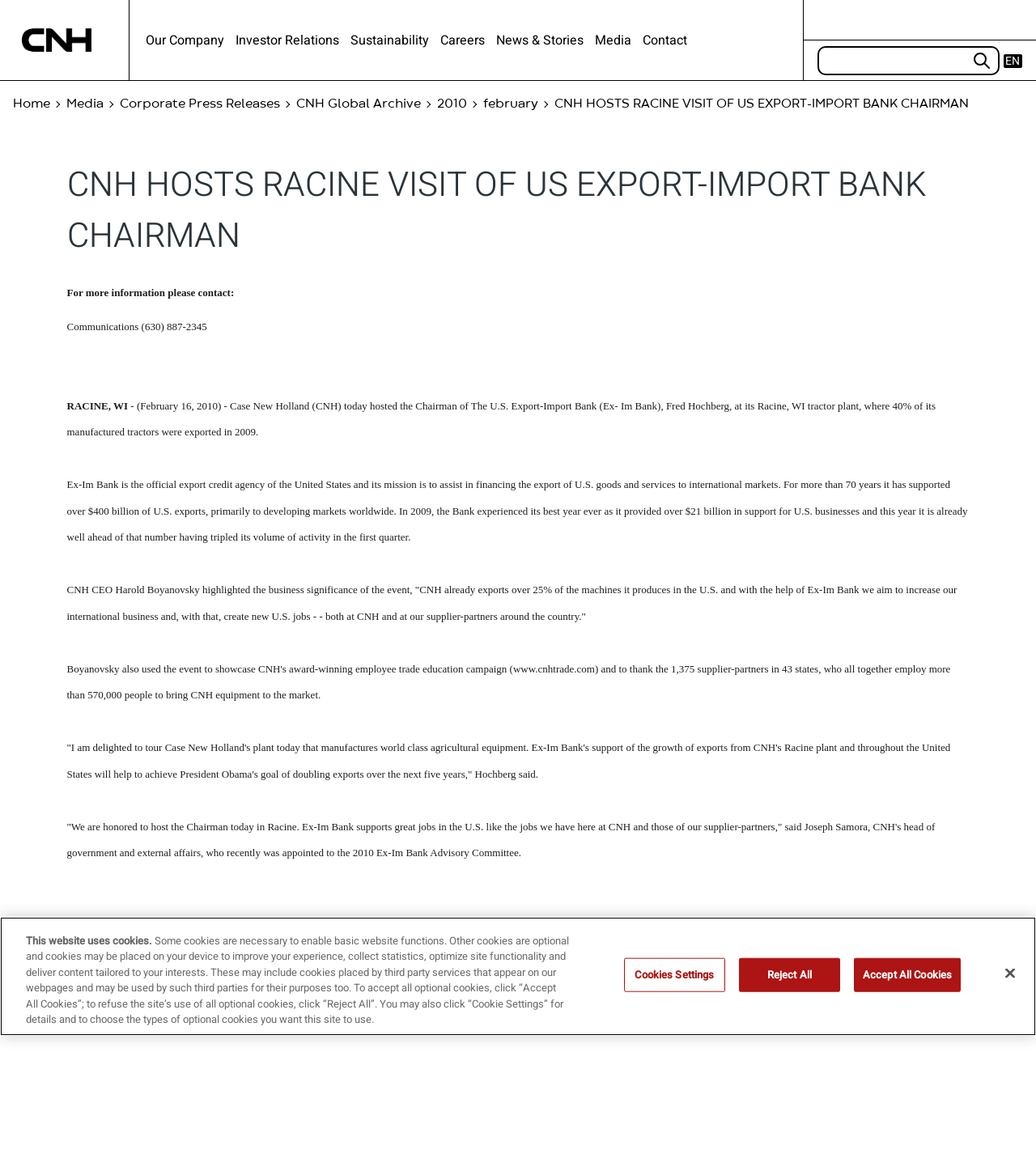Examine the image carefully and respond to the question with a detailed answer: 
What percentage of machines produced in the U.S. are exported by CNH?

The answer can be found in the main content of the webpage, where it is stated that 'CNH already exports over 25% of the machines it produces in the U.S. and with the help of Ex-Im Bank we aim to increase our international business...'.